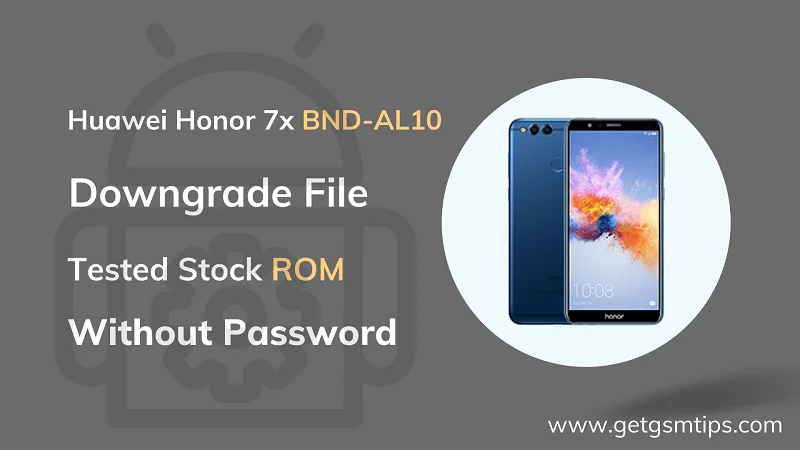What is the purpose of the text layered over the graphic?
Could you answer the question in a detailed manner, providing as much information as possible?

The purpose of the text layered over the graphic is to highlight key features of the product, specifically 'Downgrade File', 'Tested Stock ROM', and 'Without Password', suggesting that this is a method to flash or downgrade the device's firmware.